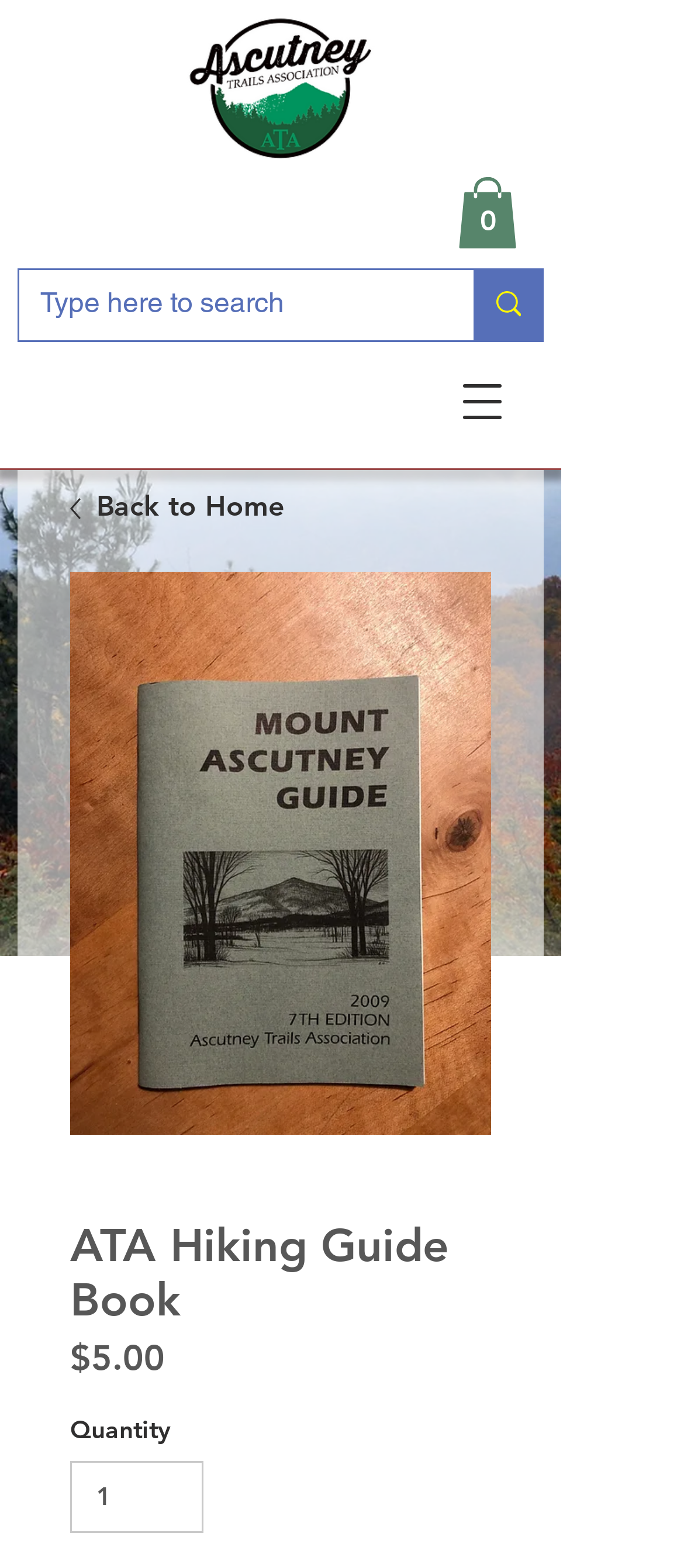Determine the bounding box coordinates in the format (top-left x, top-left y, bottom-right x, bottom-right y). Ensure all values are floating point numbers between 0 and 1. Identify the bounding box of the UI element described by: Back to Home

[0.103, 0.311, 0.718, 0.337]